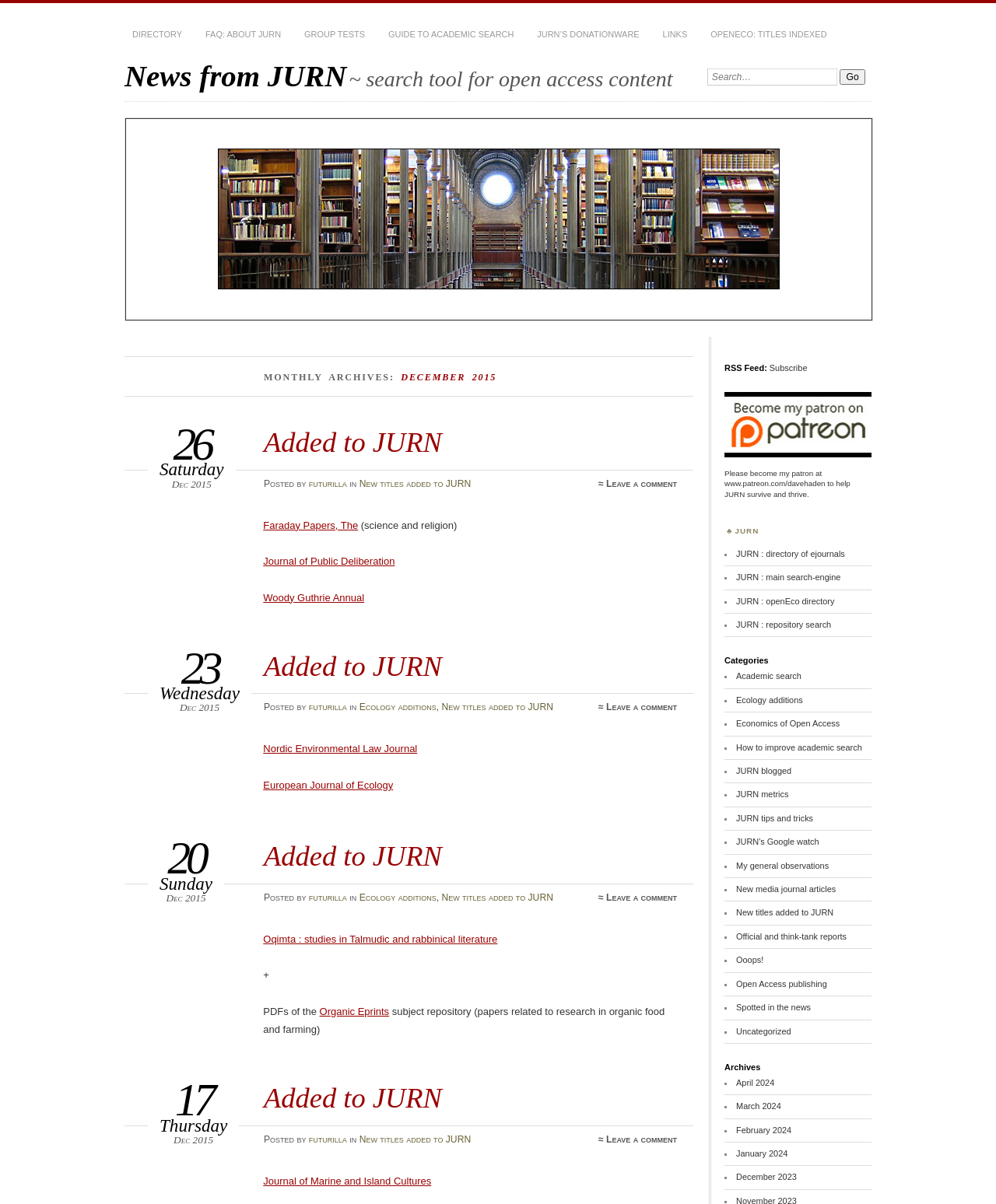How many articles are there on this webpage?
Using the visual information from the image, give a one-word or short-phrase answer.

3